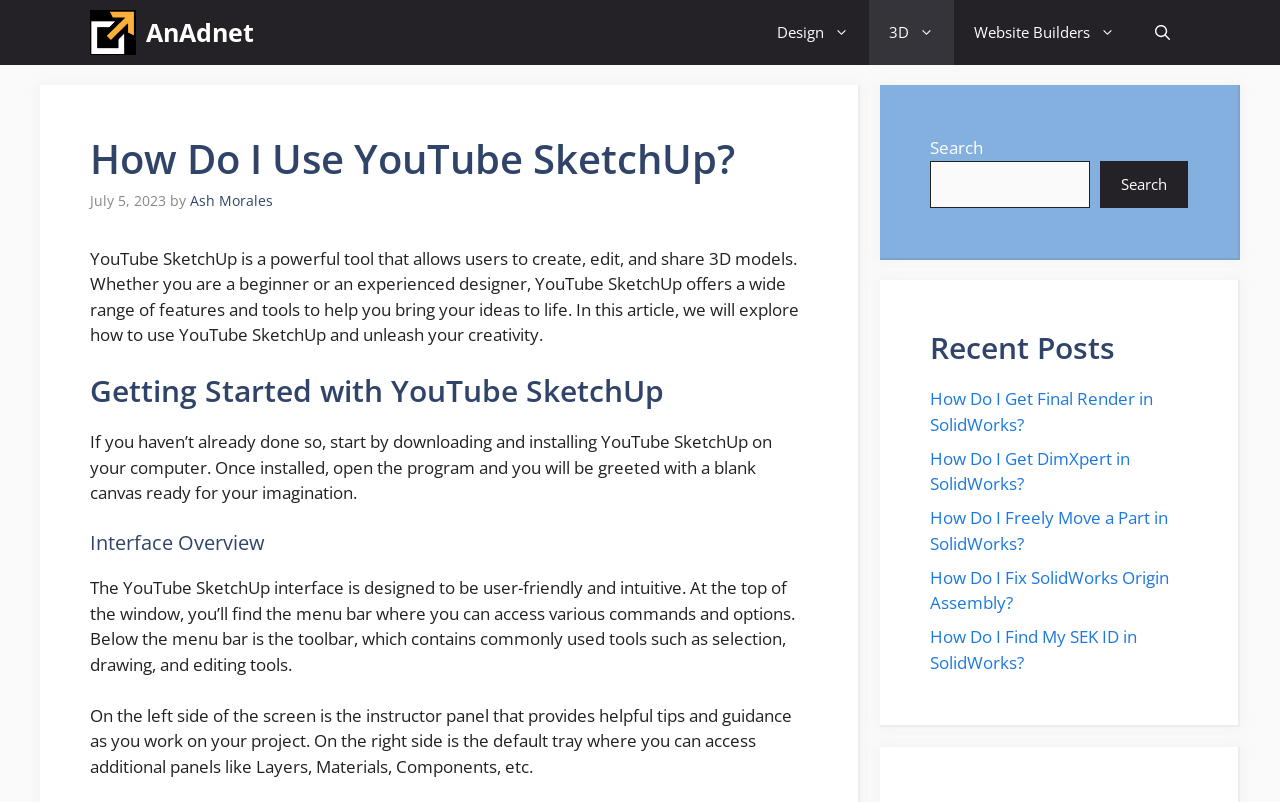Analyze the image and answer the question with as much detail as possible: 
What is the topic of the article?

I found the answer by reading the heading 'How Do I Use YouTube SketchUp?' and the subsequent text, which suggests that the article is about using YouTube SketchUp.